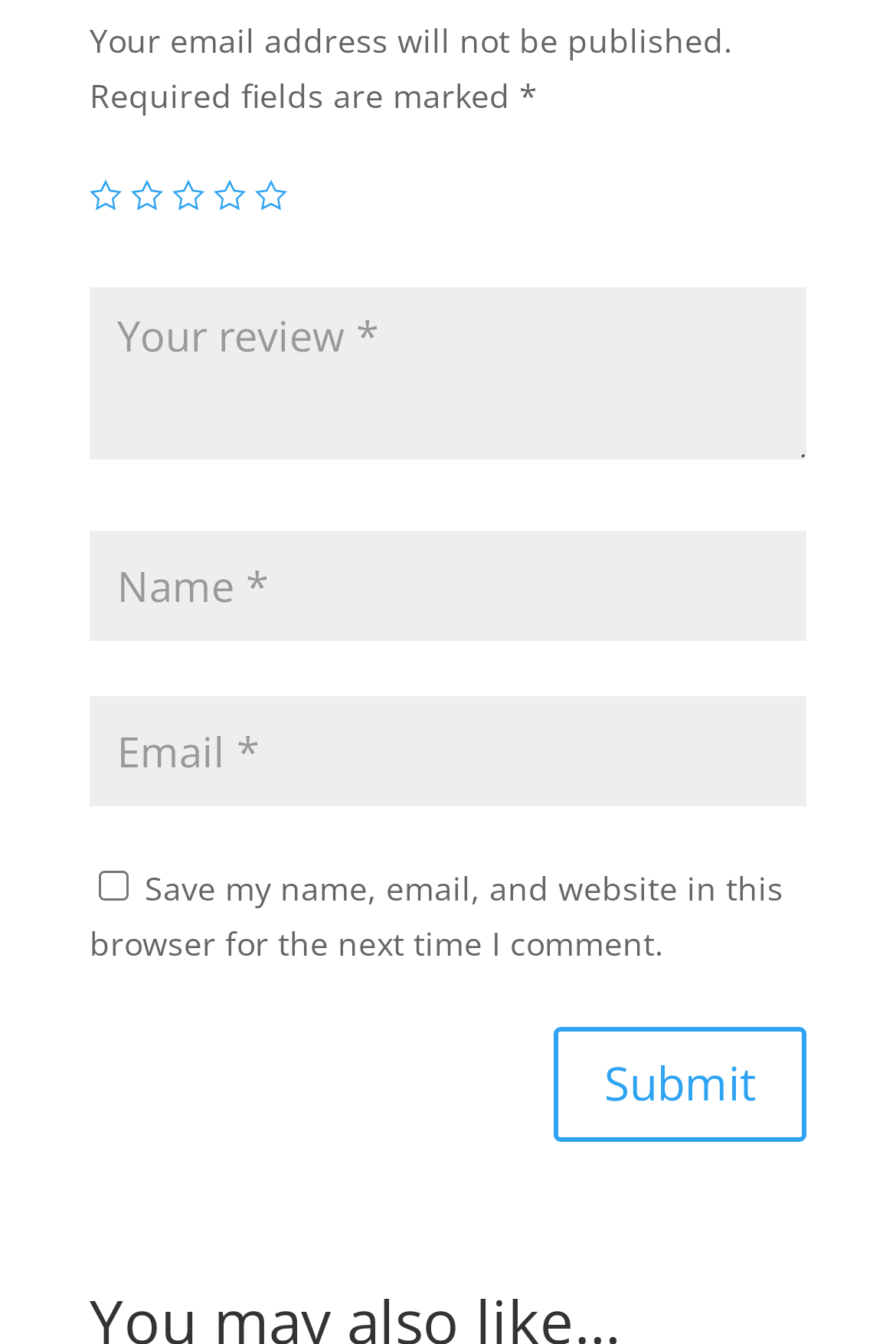What is the purpose of the checkbox?
From the image, respond using a single word or phrase.

Save user data